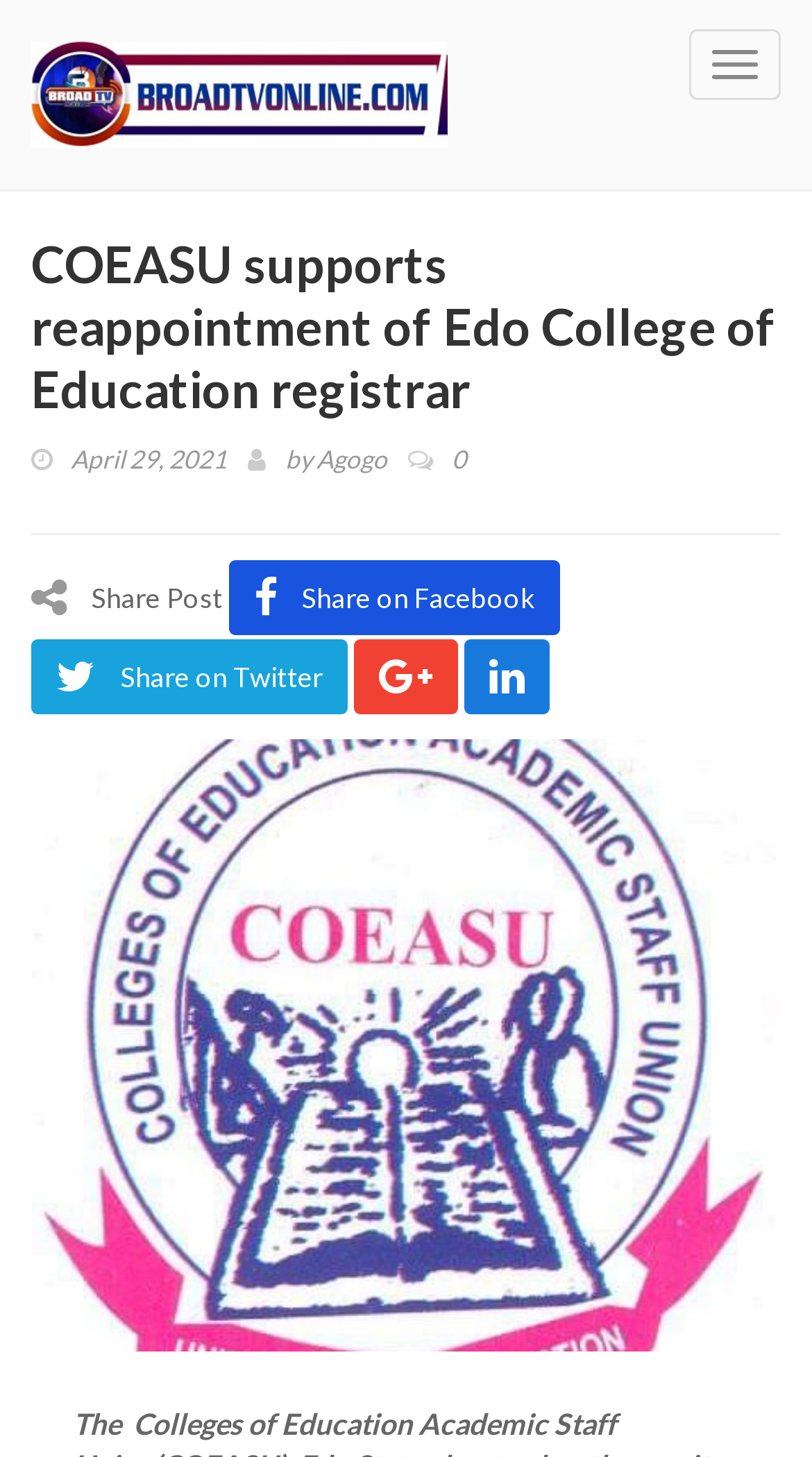Locate the bounding box of the UI element based on this description: "Toggle navigation". Provide four float numbers between 0 and 1 as [left, top, right, bottom].

[0.849, 0.02, 0.962, 0.069]